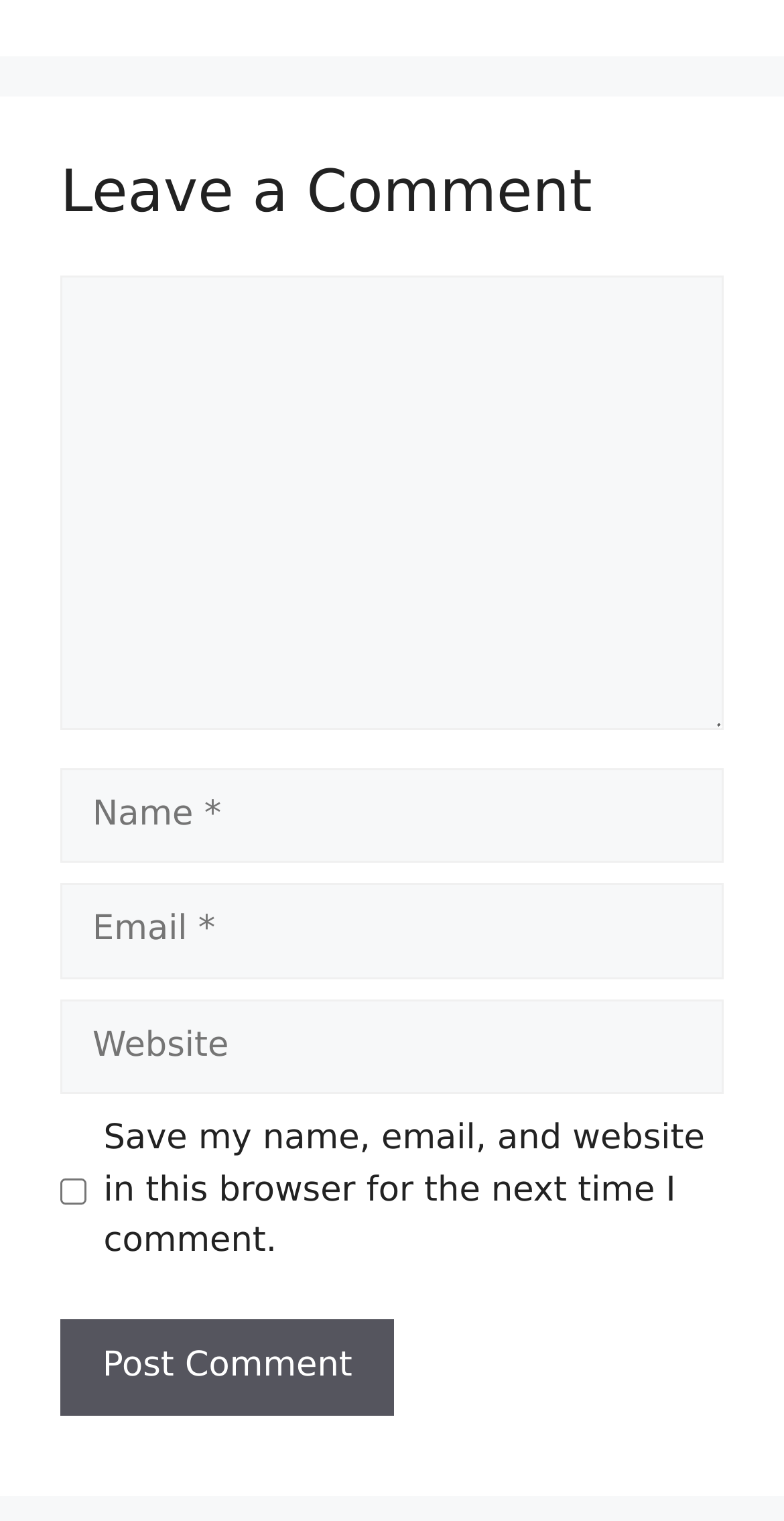Highlight the bounding box of the UI element that corresponds to this description: "parent_node: Comment name="email" placeholder="Email *"".

[0.077, 0.581, 0.923, 0.643]